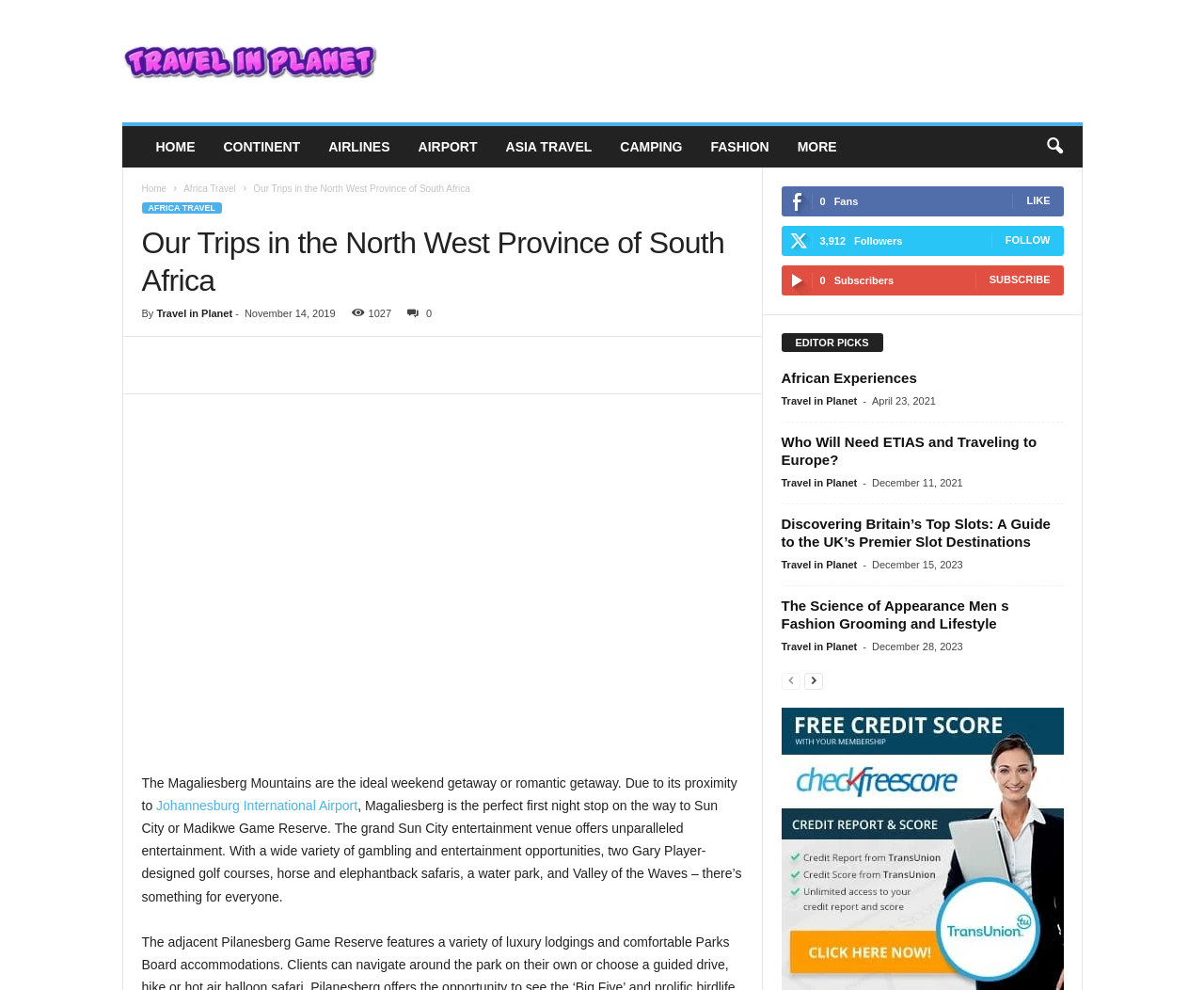Please identify the bounding box coordinates of the element that needs to be clicked to execute the following command: "Explore 'African Experiences'". Provide the bounding box using four float numbers between 0 and 1, formatted as [left, top, right, bottom].

[0.649, 0.374, 0.762, 0.39]